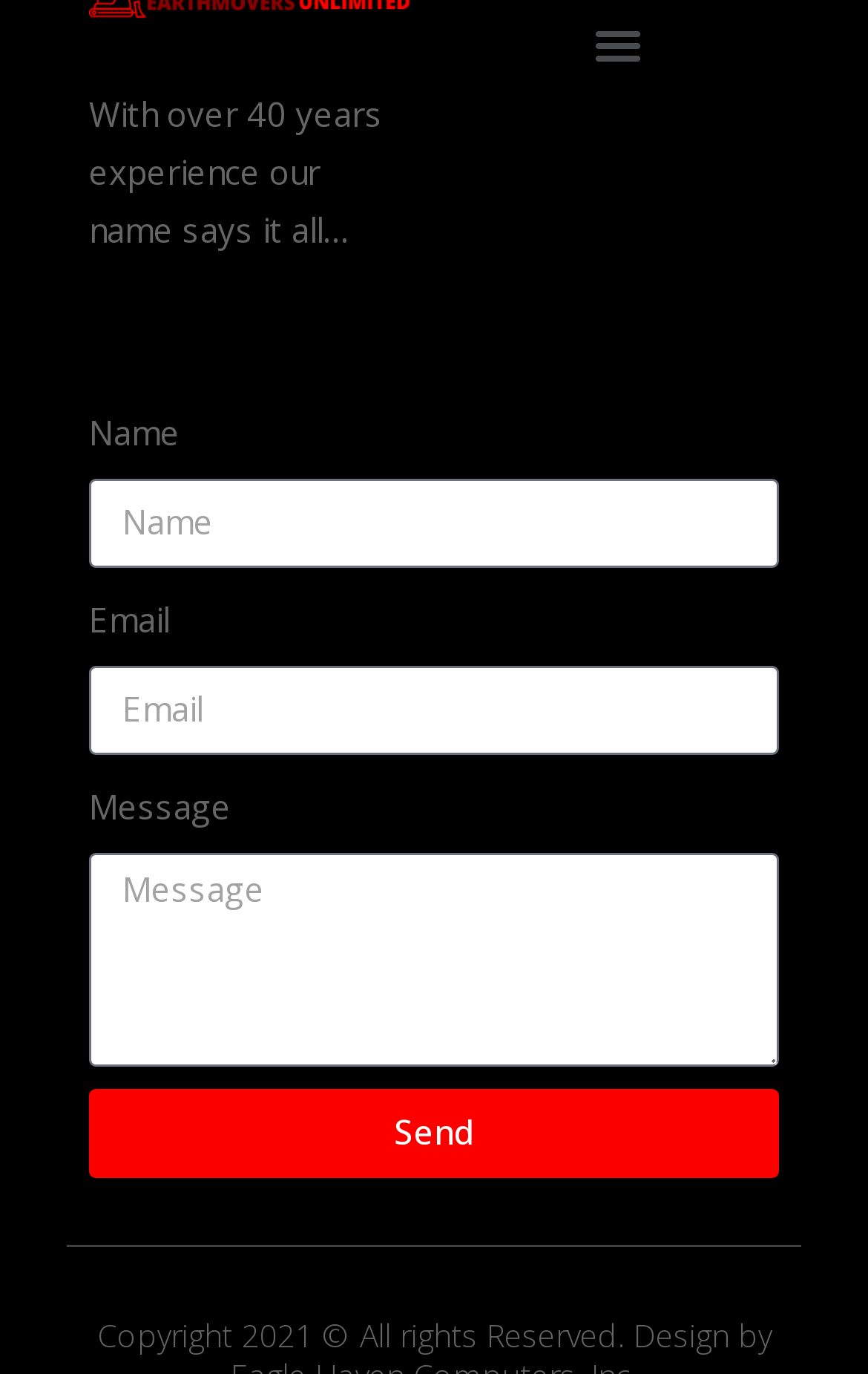What is the company's experience?
Craft a detailed and extensive response to the question.

The company's experience can be found in the static text at the top of the page, which says 'With over 40 years experience our name says it all…'.